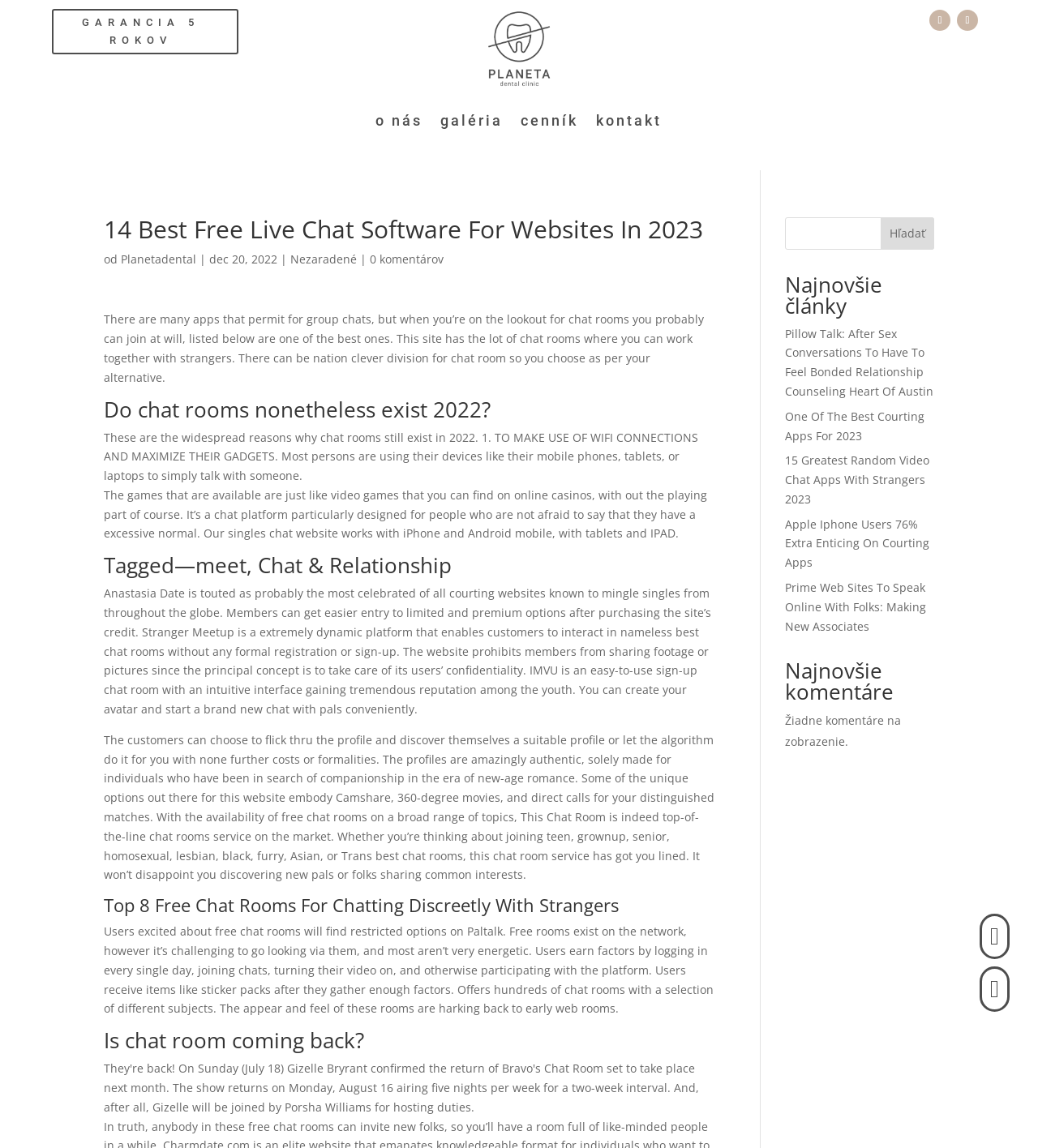Locate the bounding box coordinates of the element to click to perform the following action: 'contact us'. The coordinates should be given as four float values between 0 and 1, in the form of [left, top, right, bottom].

None